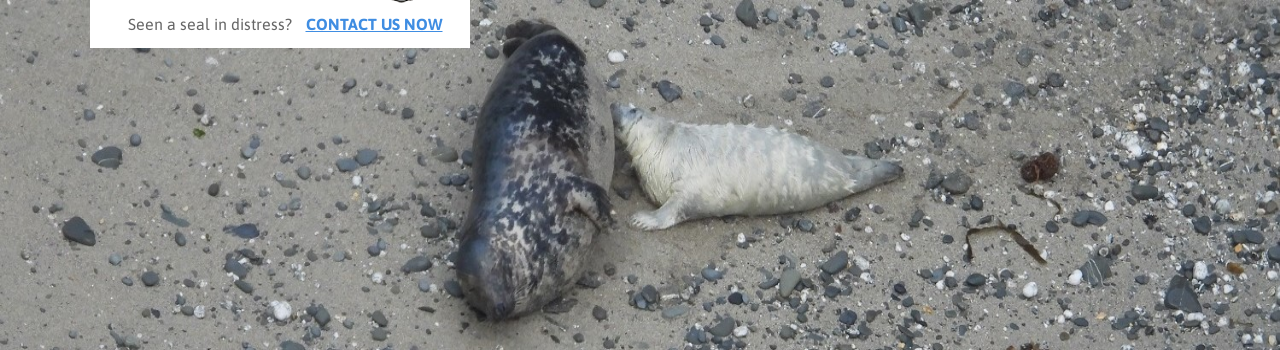Give an in-depth description of what is happening in the image.

The image shows a serene moment on a sandy beach, featuring a grey seal pup suckling next to its mother. The pup, with its light, mottled fur, appears vulnerable yet content as it feeds. Nearby, the mother seal, distinguished by a darker, spotted coat, lays protectively beside her offspring. The scene is naturally framed by a variety of pebbles scattered across the beach, contributing to the tranquil coastal environment. Above the image, there's an urgent reminder from the Cornwall Seal Group Research Trust, encouraging beachgoers to report any seals in distress, highlighting the need for awareness and protection of these charming marine mammals during their crucial pupping season.